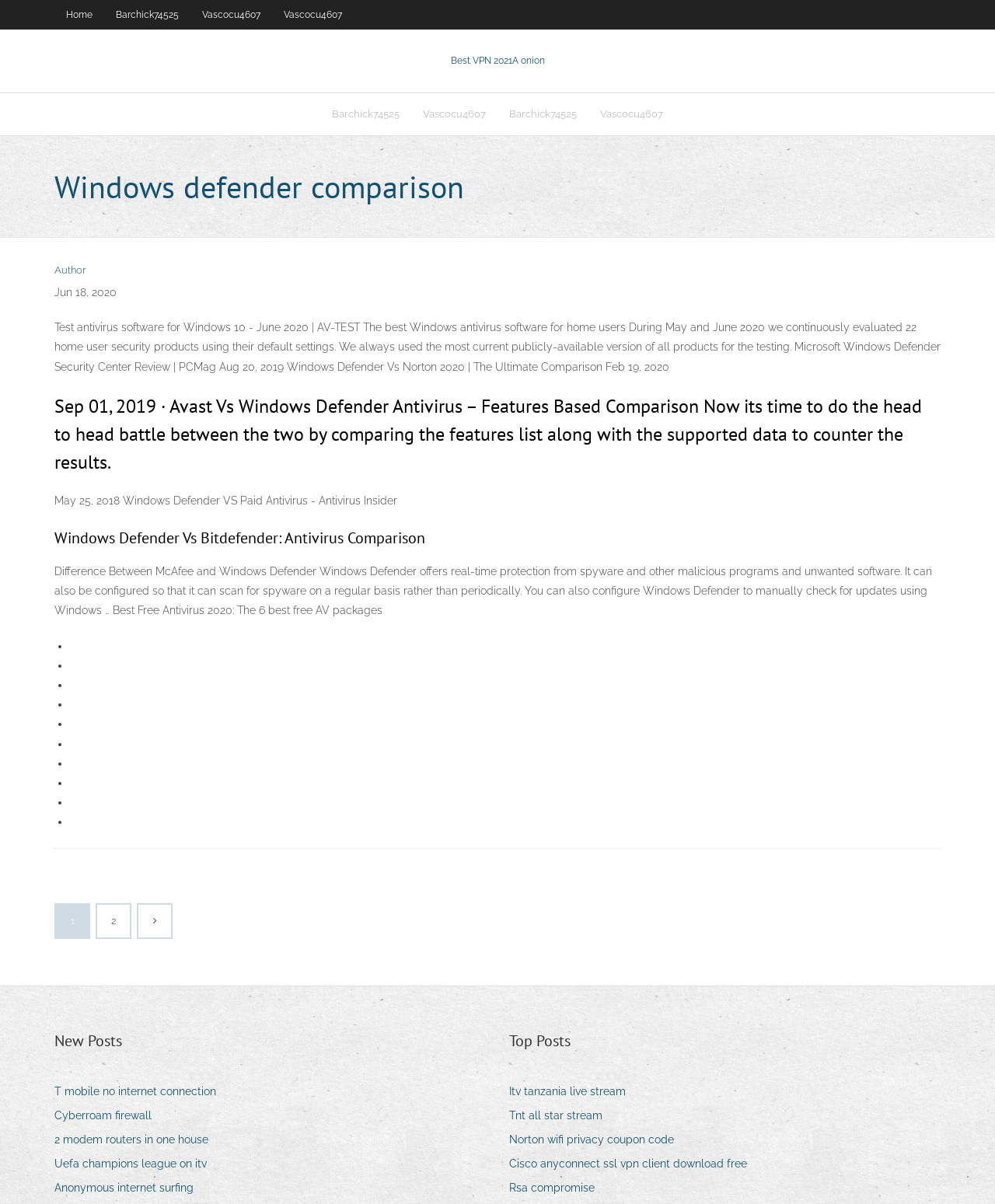Please provide the bounding box coordinate of the region that matches the element description: Barchick74525. Coordinates should be in the format (top-left x, top-left y, bottom-right x, bottom-right y) and all values should be between 0 and 1.

[0.105, 0.0, 0.191, 0.024]